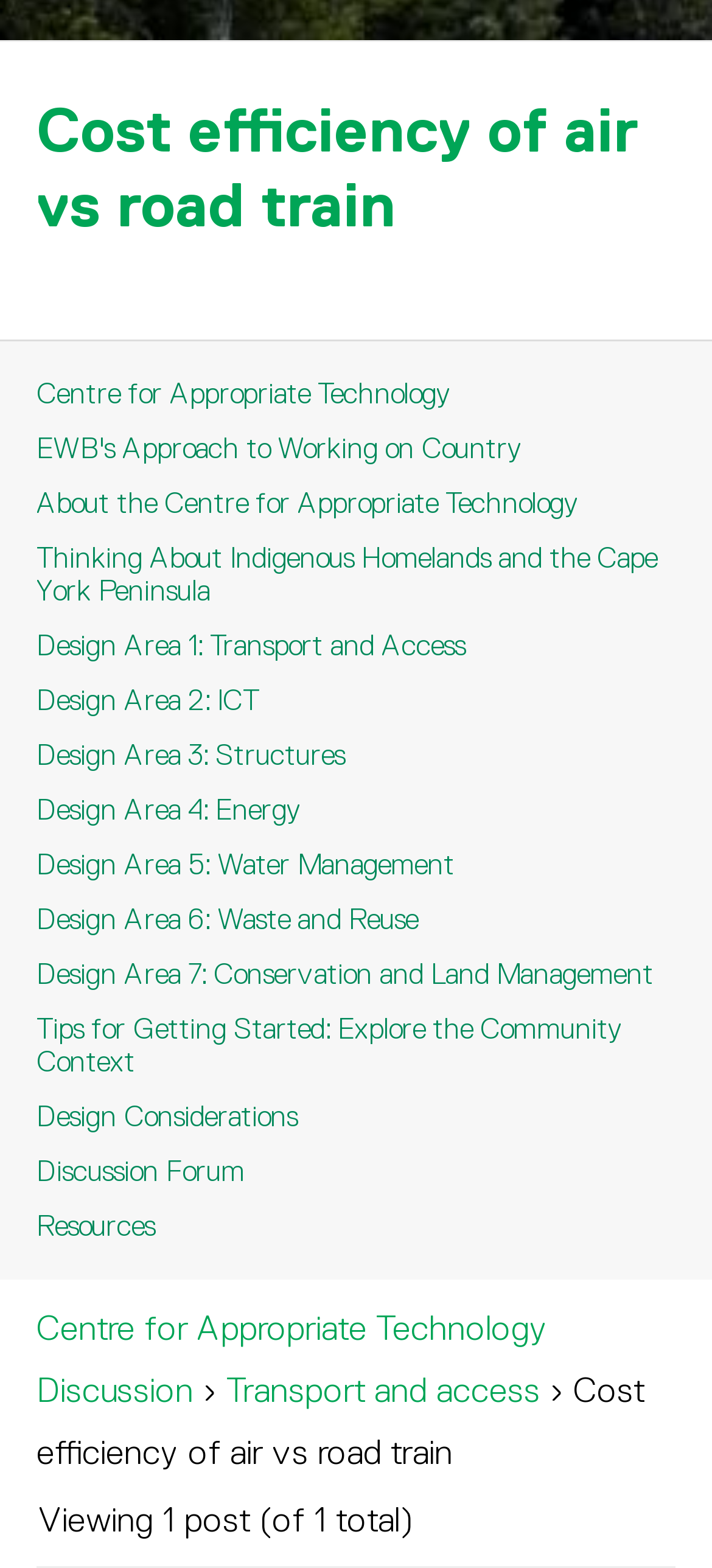Predict the bounding box of the UI element based on this description: "Design Considerations".

[0.036, 0.695, 0.964, 0.73]